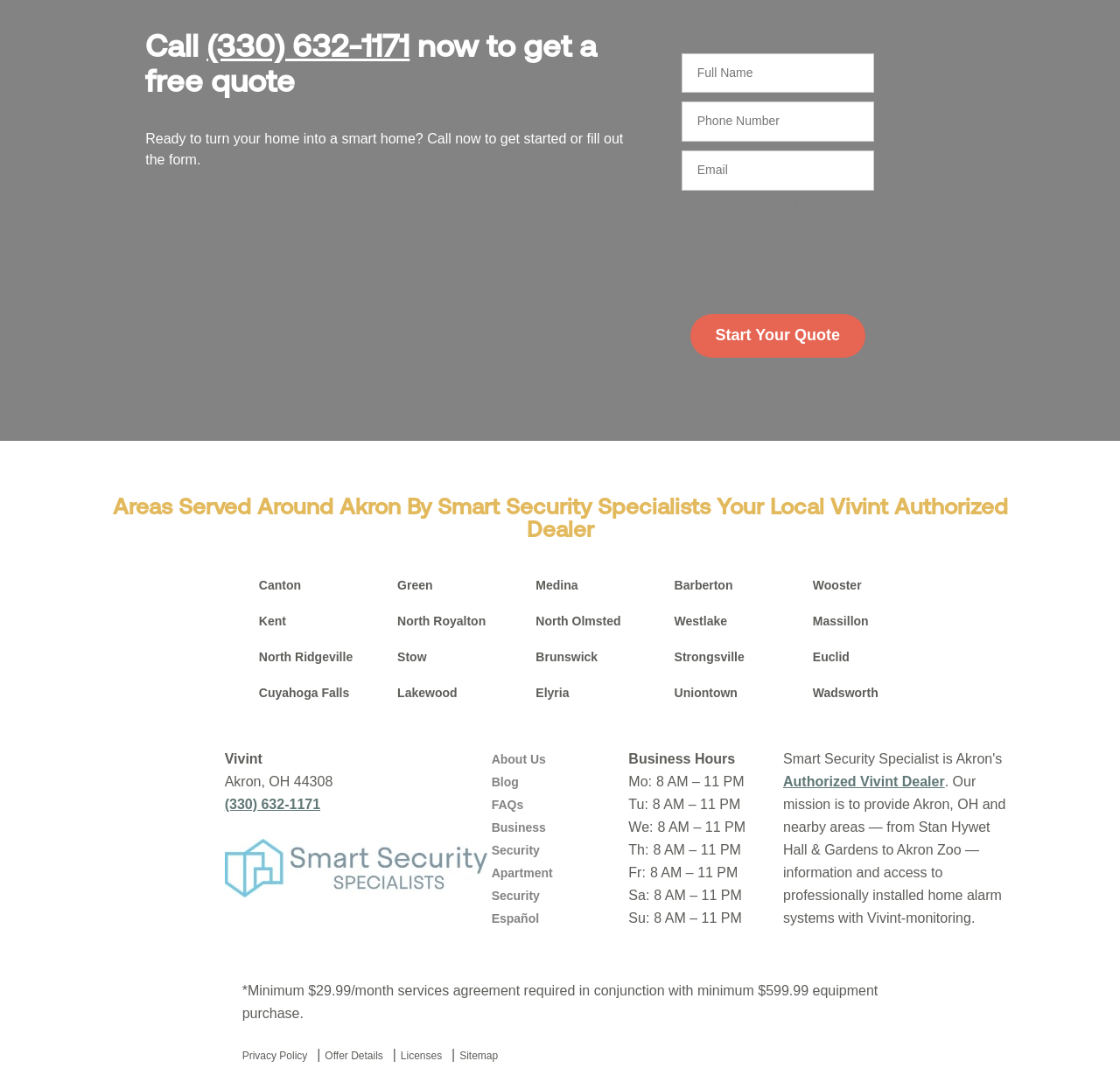Respond to the following query with just one word or a short phrase: 
What is the business hours of Smart Security Specialists?

8 AM – 11 PM